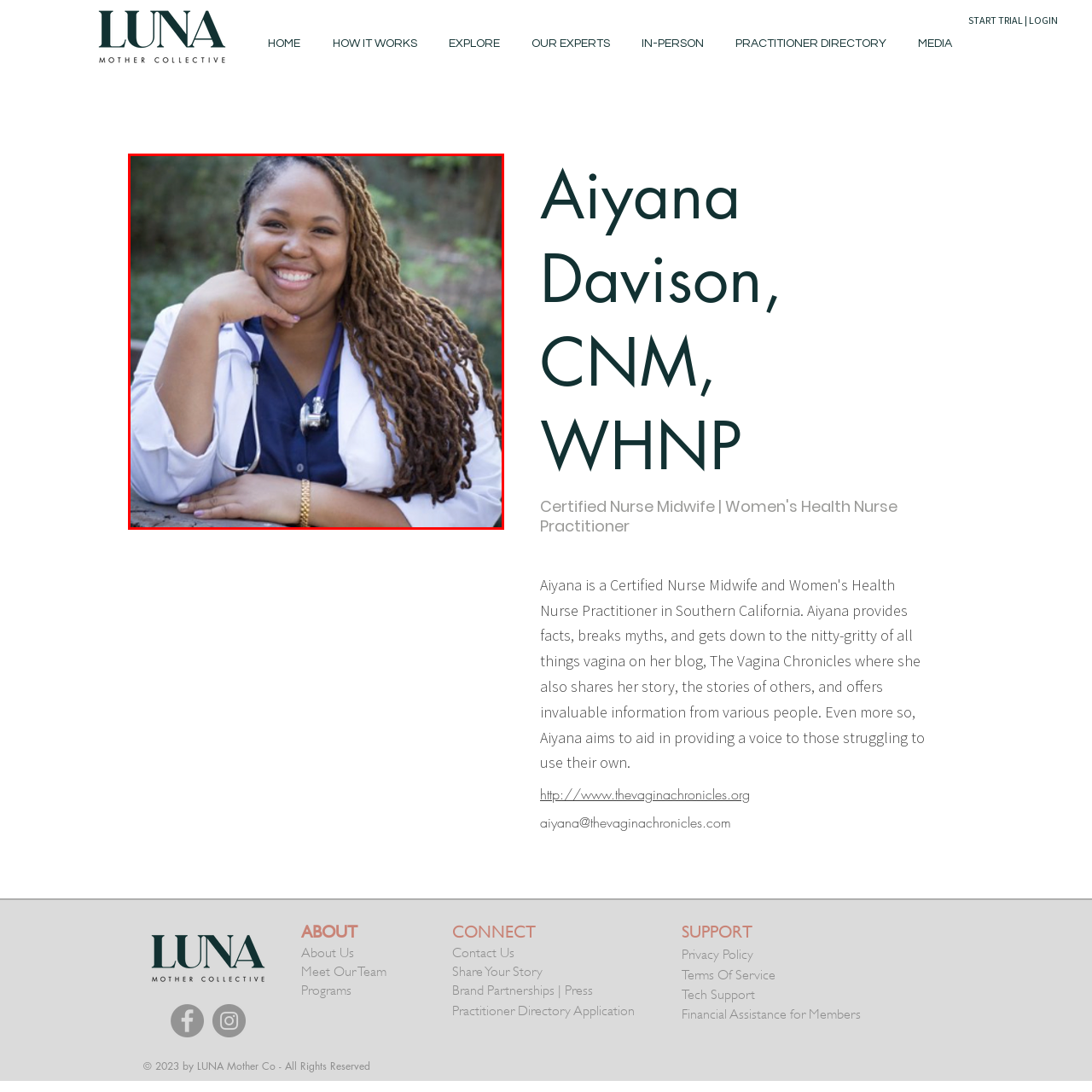View the image inside the red-bordered box and answer the given question using a single word or phrase:
What color is Aiyana's scrubs top?

Blue